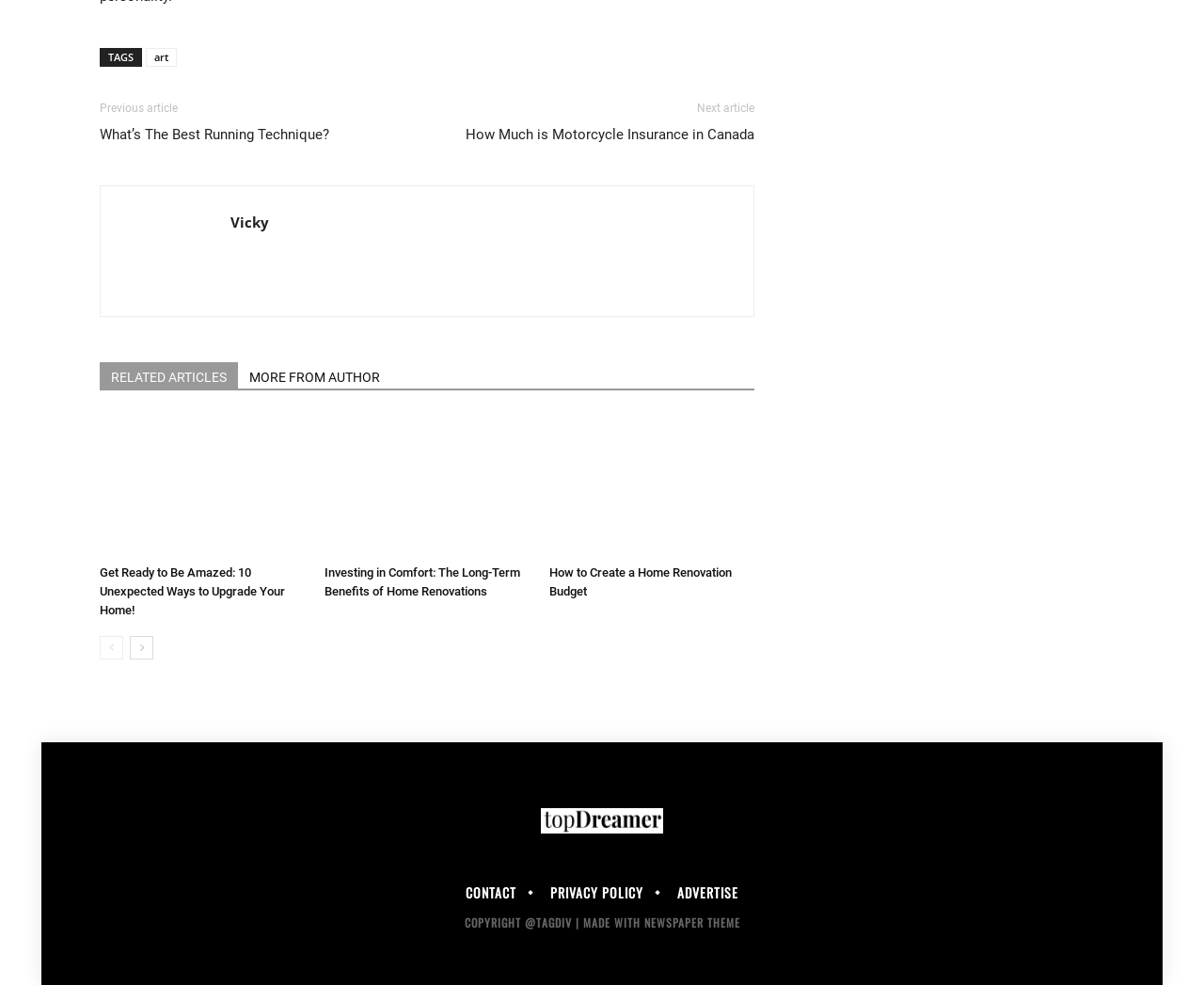Find the bounding box of the element with the following description: "MORE FROM AUTHOR". The coordinates must be four float numbers between 0 and 1, formatted as [left, top, right, bottom].

[0.198, 0.368, 0.325, 0.394]